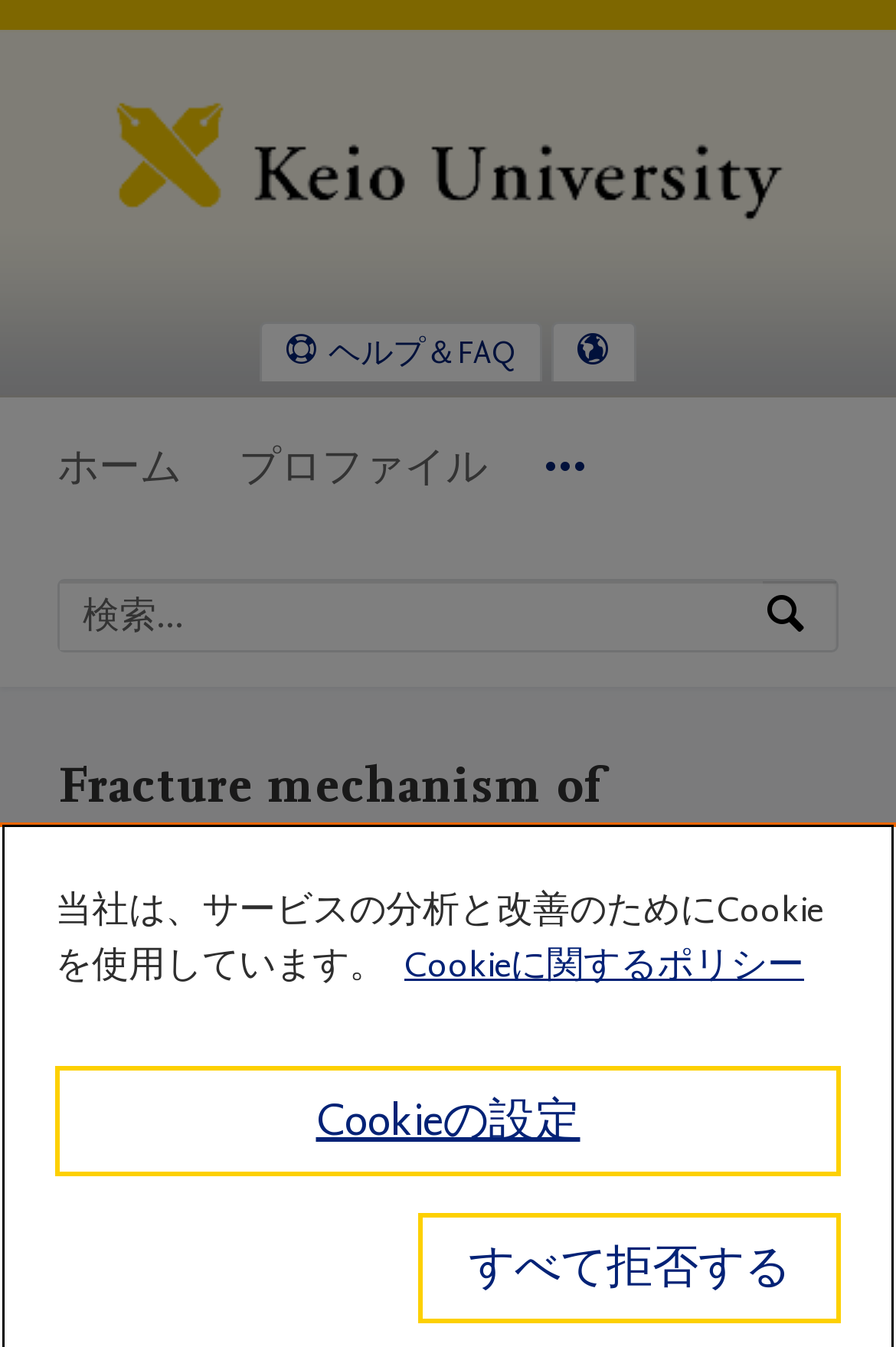Please provide the bounding box coordinates in the format (top-left x, top-left y, bottom-right x, bottom-right y). Remember, all values are floating point numbers between 0 and 1. What is the bounding box coordinate of the region described as: Recovery Roundup

None